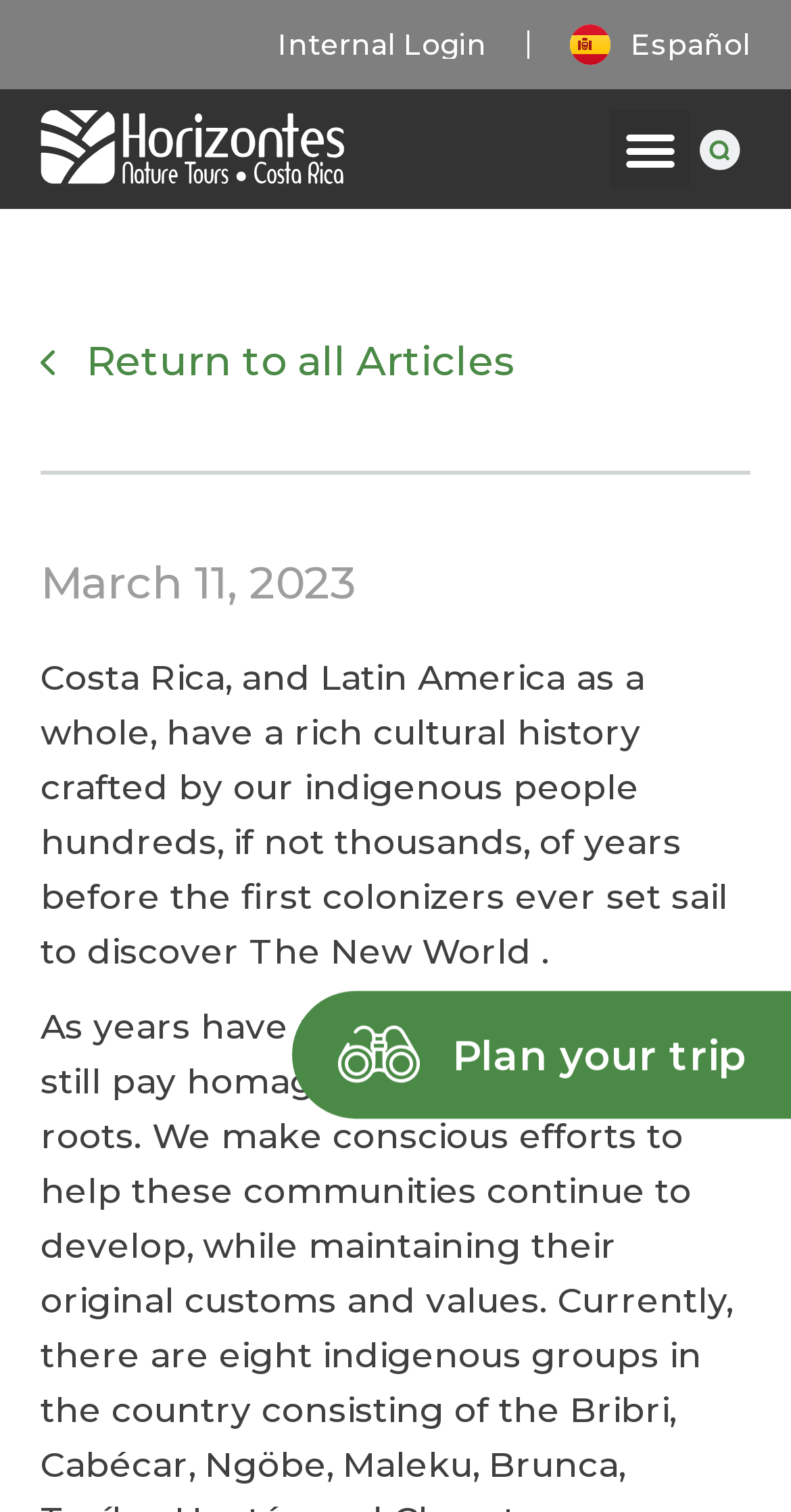Carefully examine the image and provide an in-depth answer to the question: What language can be switched to?

The webpage has a link 'Español Español' with an image 'Español' beside it, indicating that the language can be switched to Español.